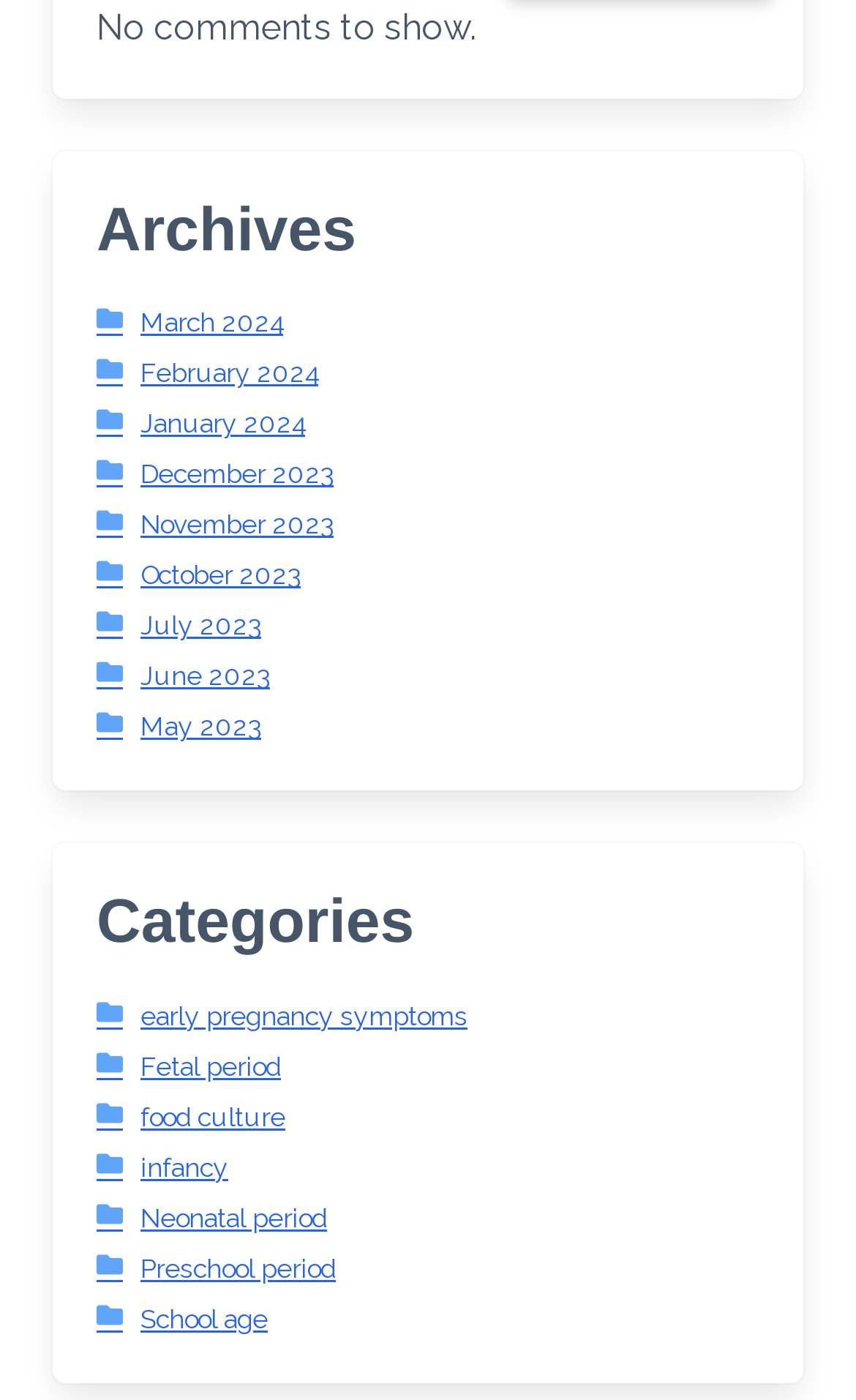Give a concise answer of one word or phrase to the question: 
What is the first category listed?

early pregnancy symptoms